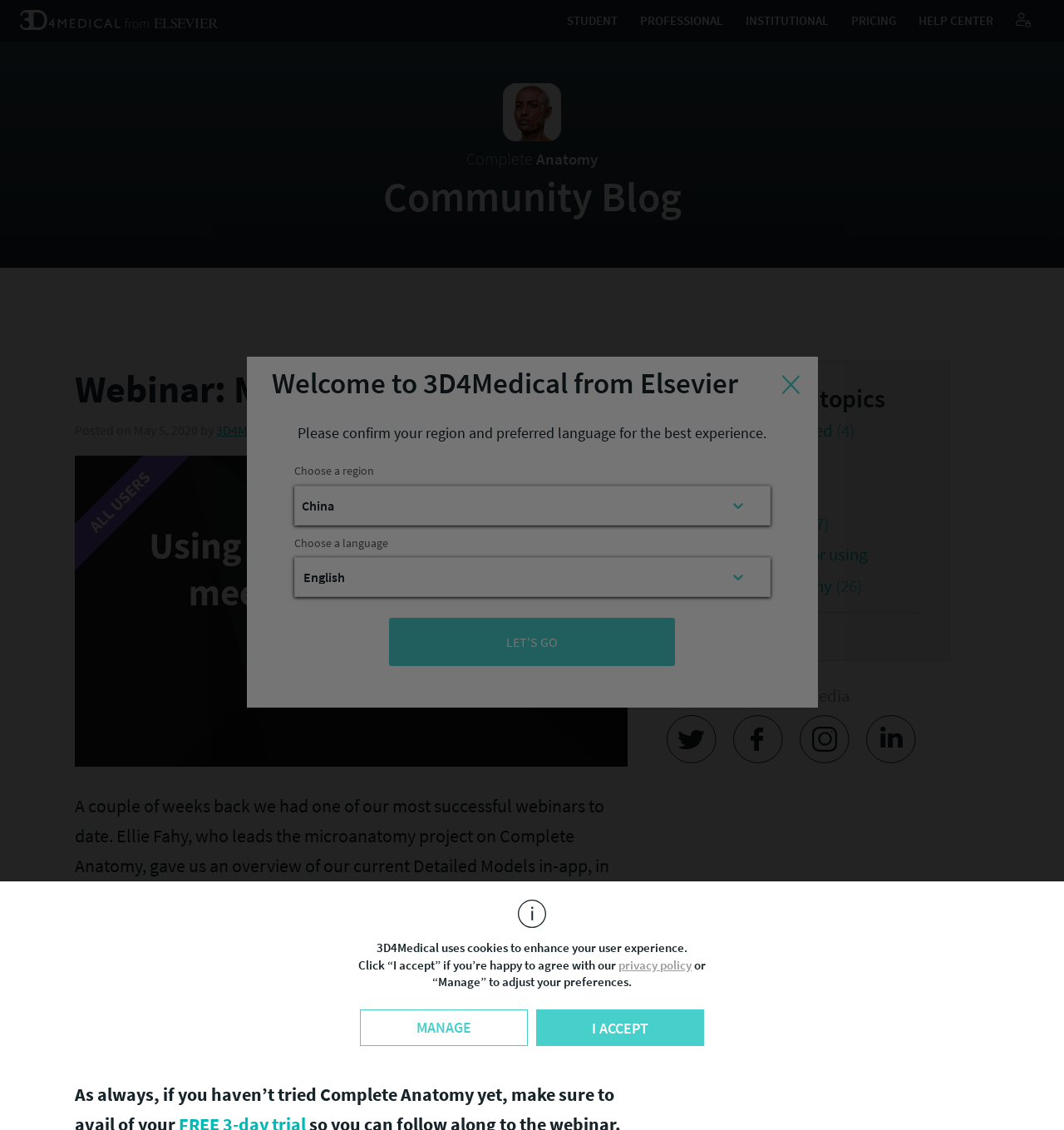Using the provided element description "Microanatomy", determine the bounding box coordinates of the UI element.

[0.652, 0.454, 0.751, 0.473]